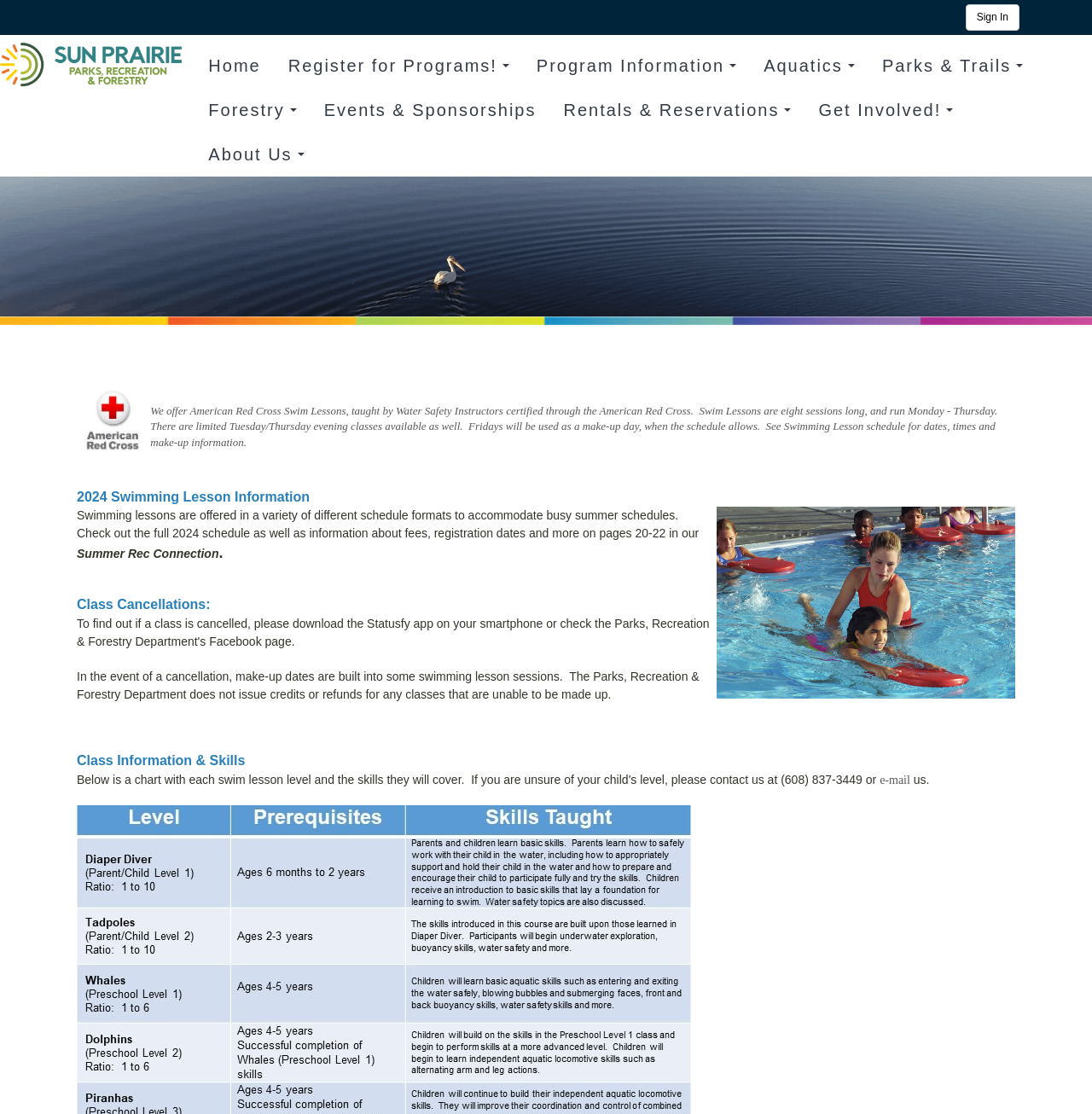Determine the bounding box of the UI element mentioned here: "e-mail". The coordinates must be in the format [left, top, right, bottom] with values ranging from 0 to 1.

[0.806, 0.695, 0.834, 0.706]